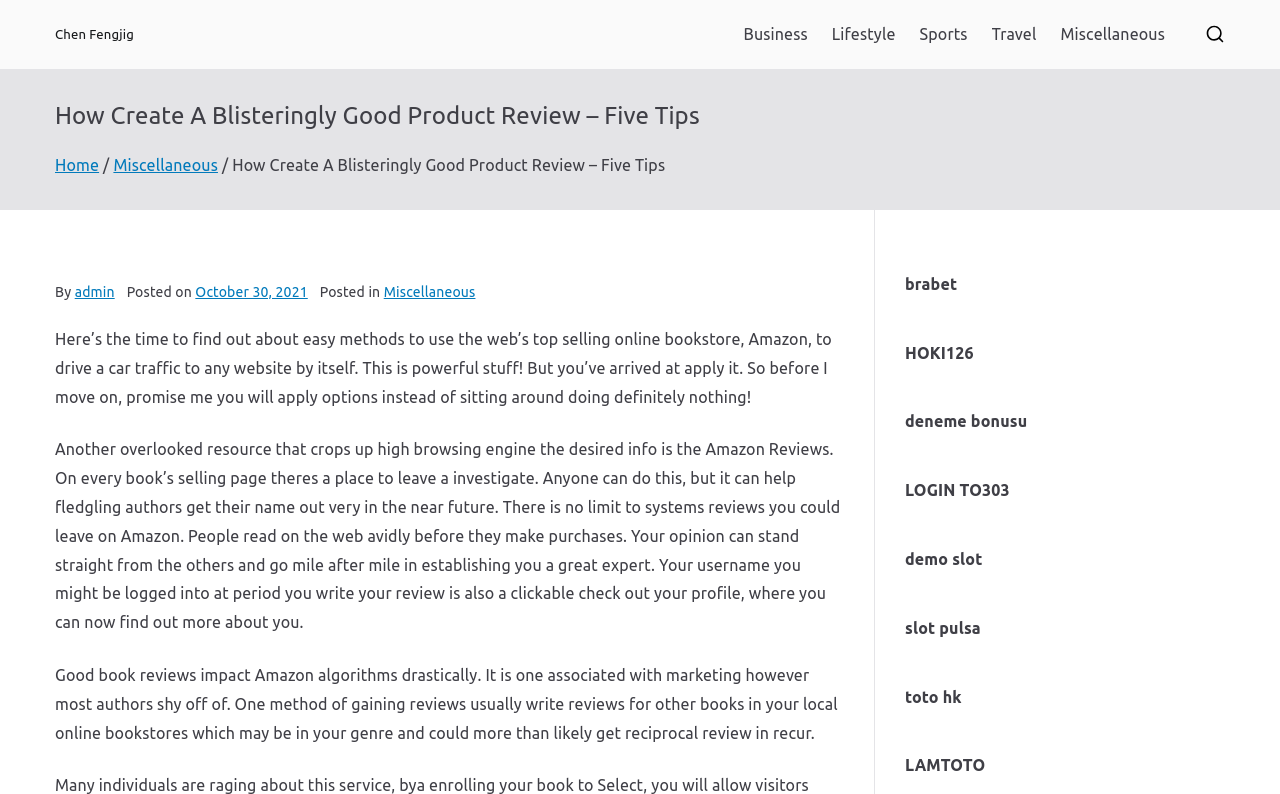Identify the bounding box coordinates of the HTML element based on this description: "Home".

None